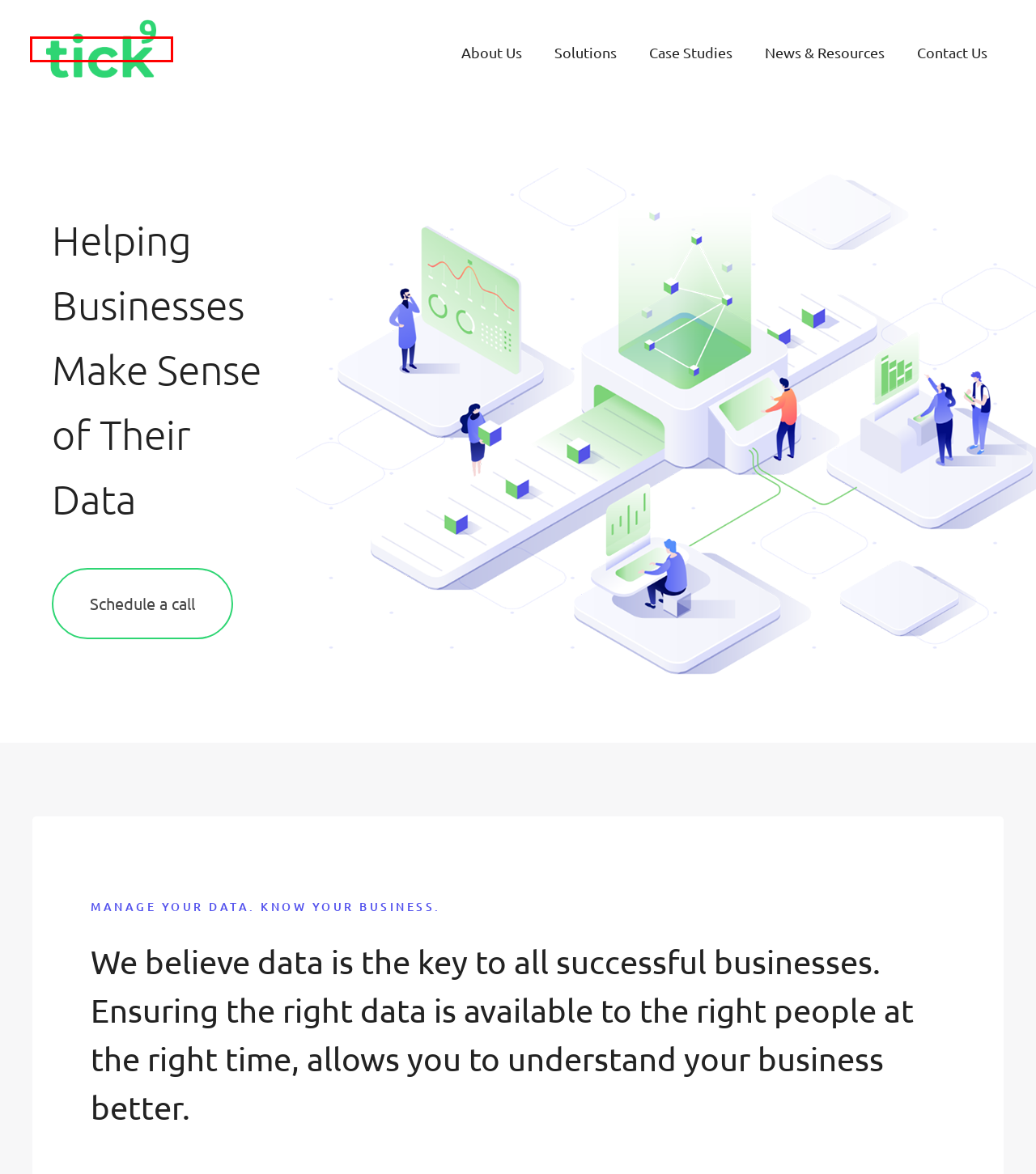Review the webpage screenshot and focus on the UI element within the red bounding box. Select the best-matching webpage description for the new webpage that follows after clicking the highlighted element. Here are the candidates:
A. Data Management | Business Intelligence Software | Data Solutions | tick9
B. Data Analysis | Data Management | About Us | Tick9
C. Data Management | Business Solutions | tick9
D. Business Intelligence and Analytics | Data Solutions | Case Studies | Tick9
E. Data Management Services | Data Analytics Solutions | Contact Us | Tick9
F. Terms and Conditions
G. Design Agency Hull | Graphic & Web Design | Mattix Design
H. Data Management Software | Data Solutions | News & Resources | Tick9

C